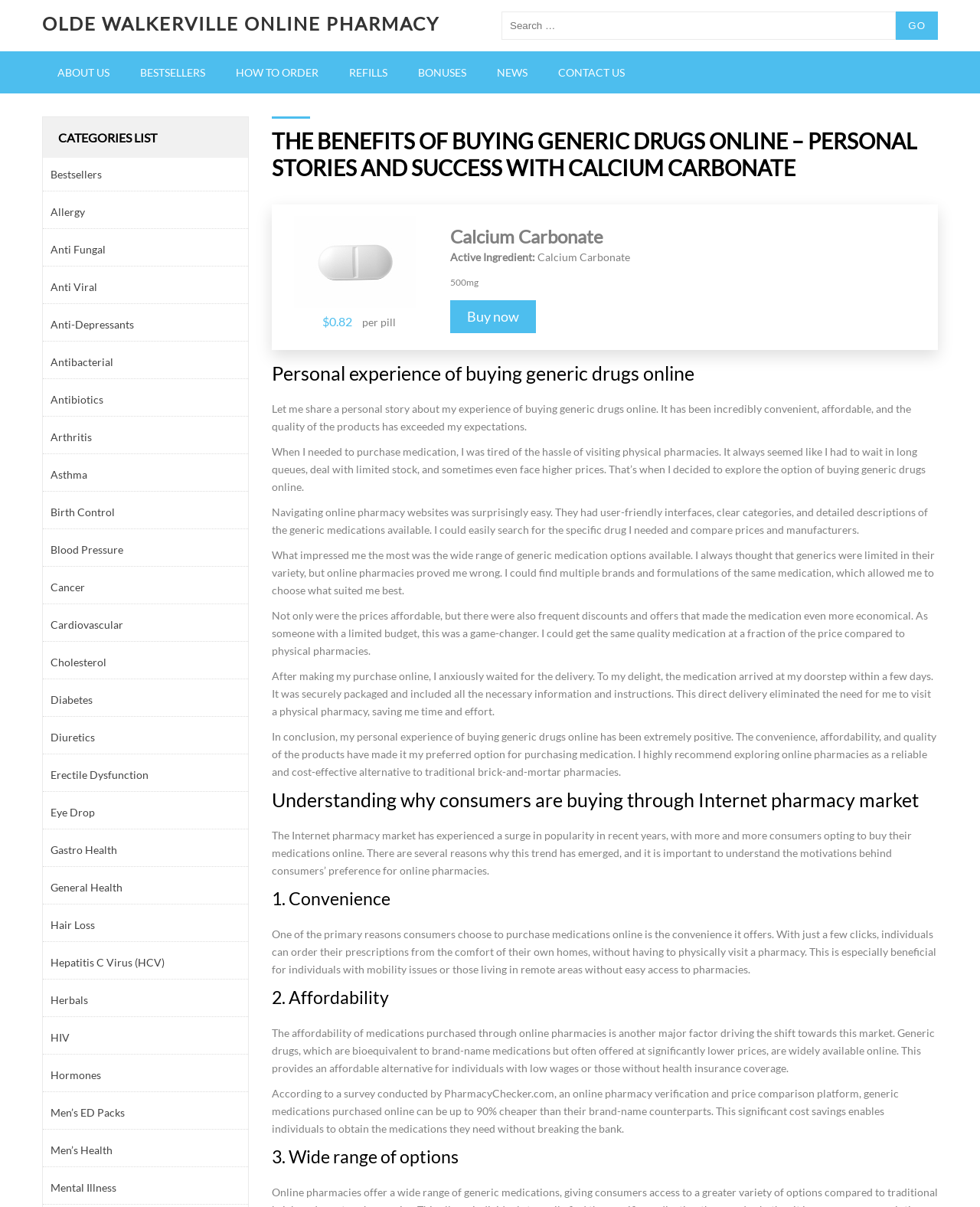What is the price of Calcium Carbonate per pill?
Look at the image and provide a short answer using one word or a phrase.

$0.82